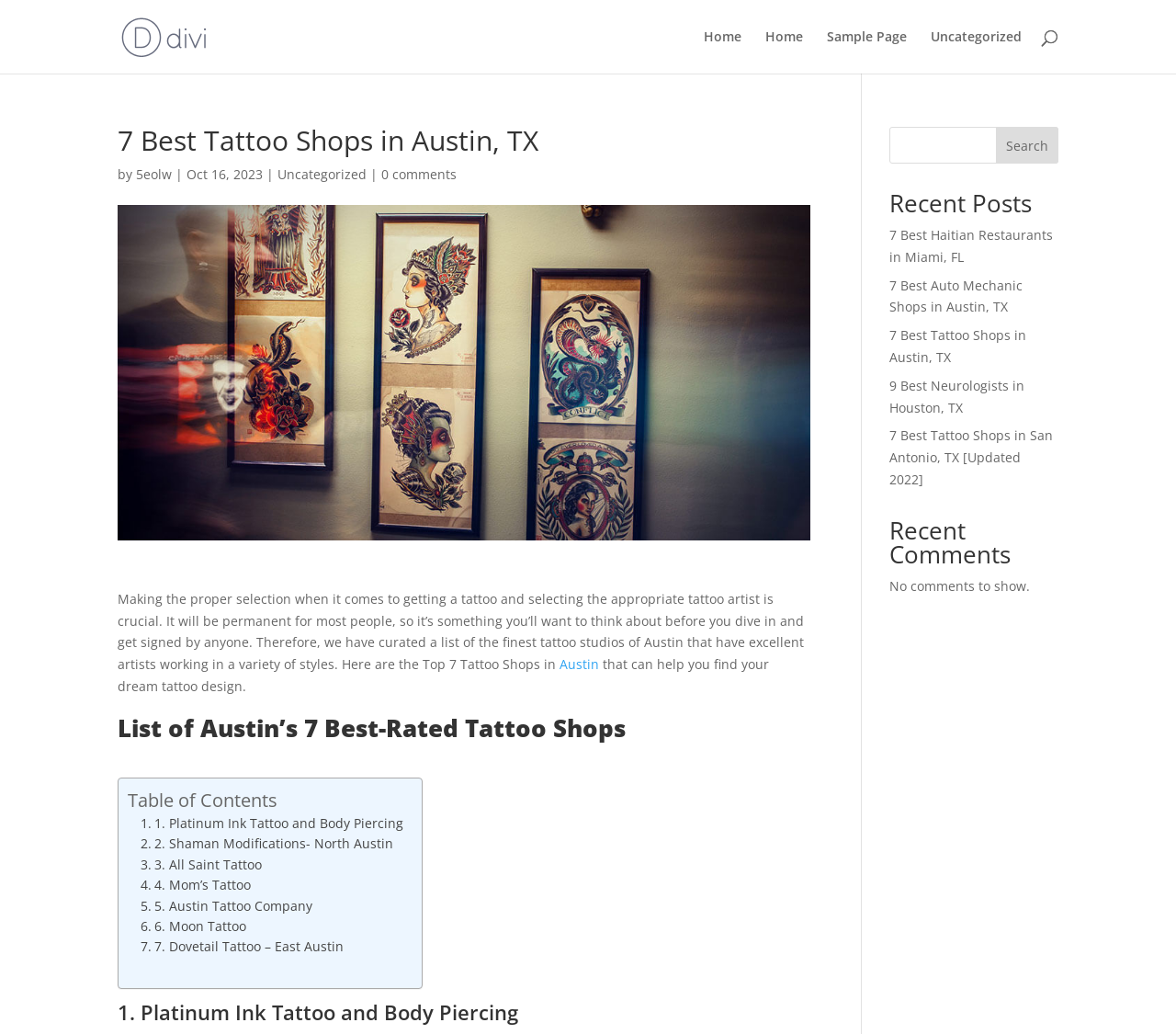Provide a brief response to the question below using one word or phrase:
What is the name of the first tattoo shop?

Platinum Ink Tattoo and Body Piercing